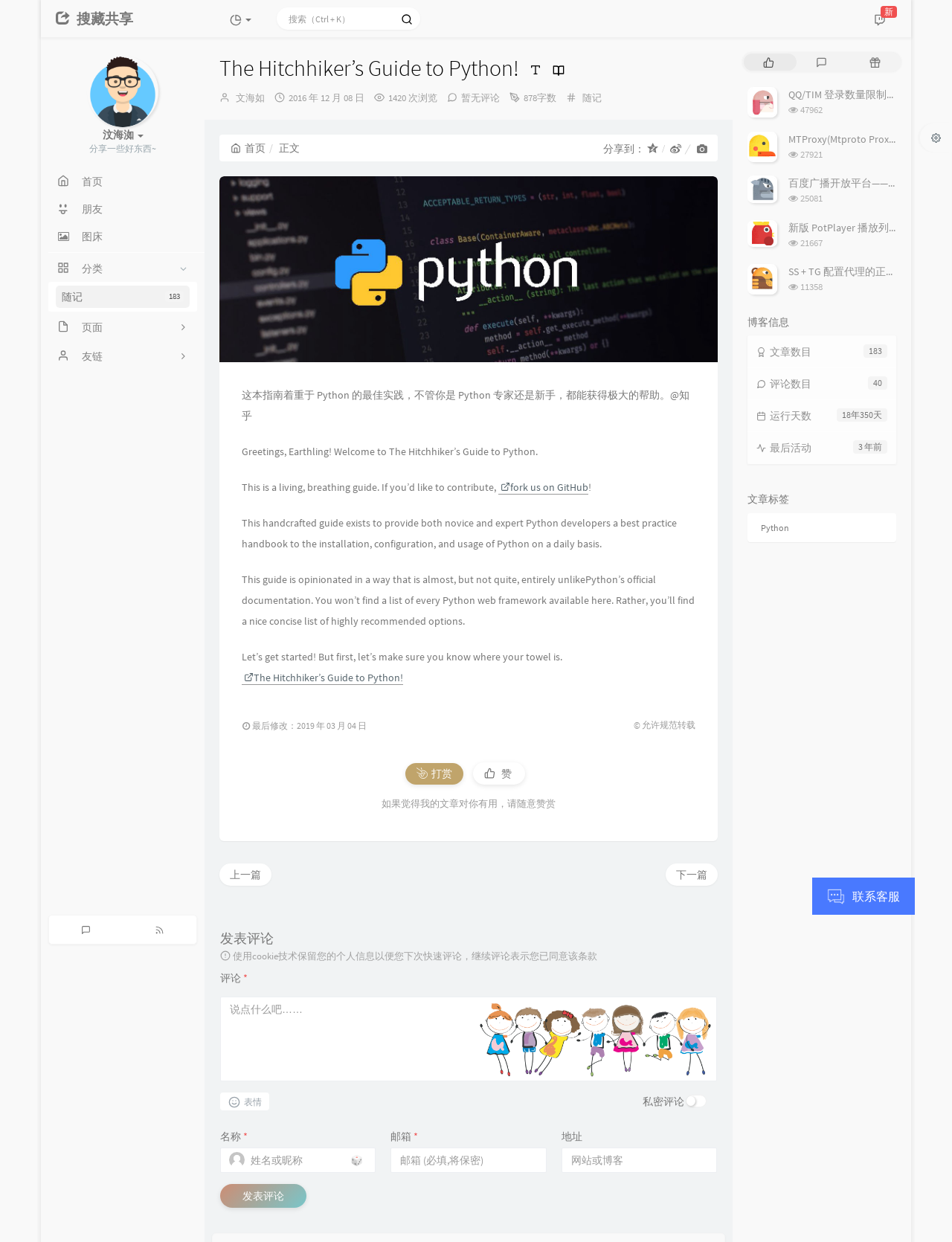Select the bounding box coordinates of the element I need to click to carry out the following instruction: "share the article".

[0.634, 0.115, 0.68, 0.125]